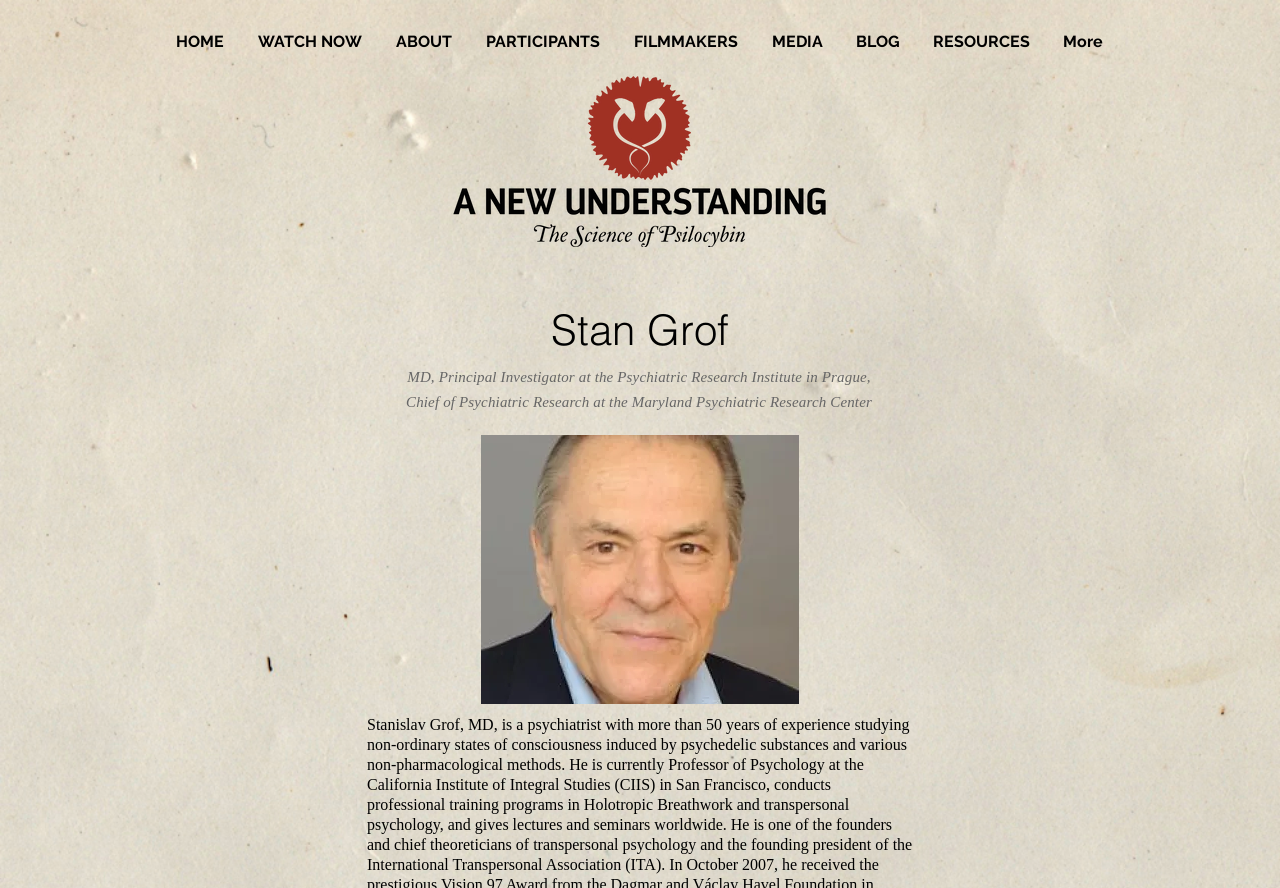Using the details in the image, give a detailed response to the question below:
What is the logo of the webpage?

The logo of the webpage can be found in the image element, which is described as 'ANU LOGO' and has a bounding box with coordinates [0.348, 0.082, 0.651, 0.278].